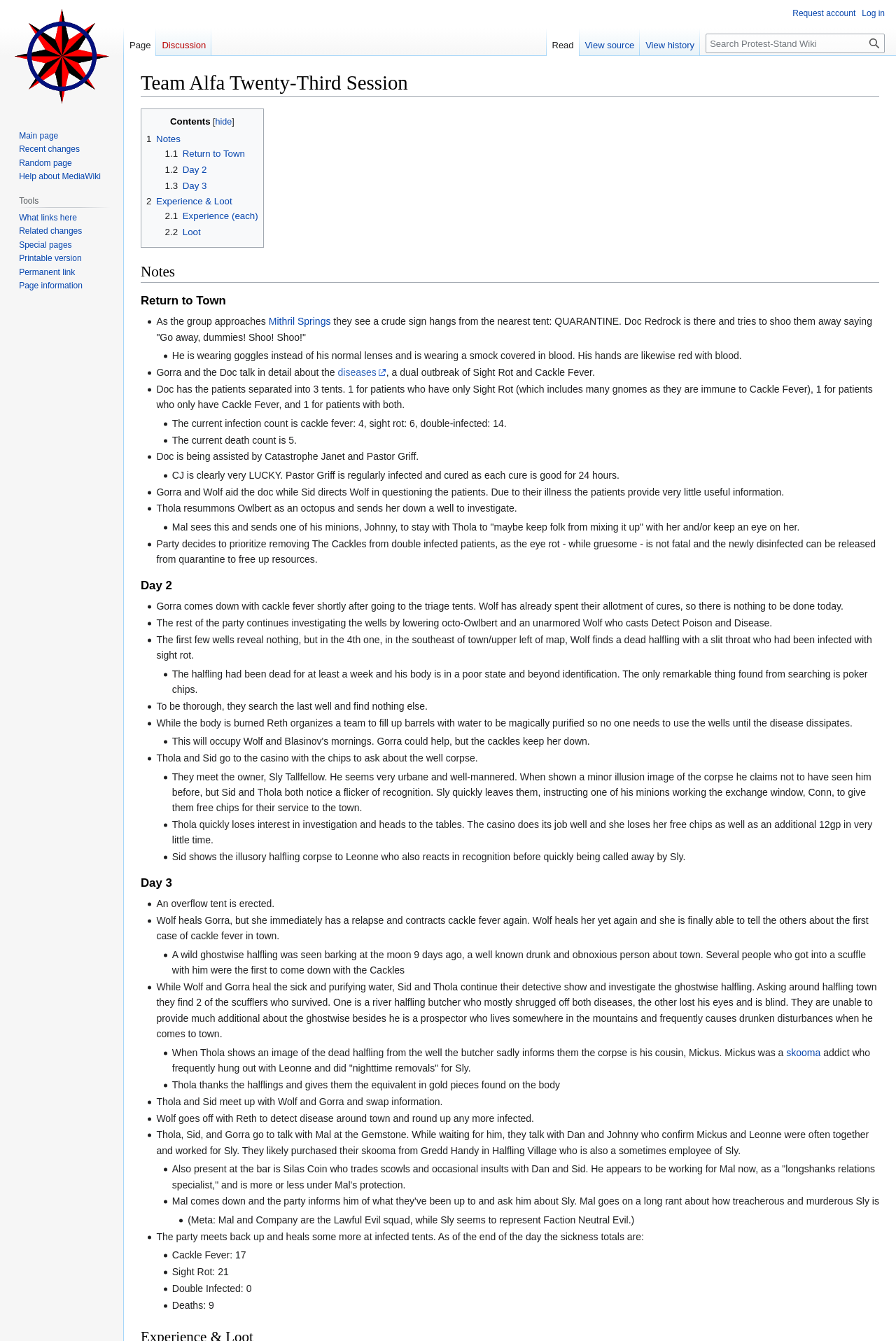Based on the image, give a detailed response to the question: Who is assisting Doc Redrock?

I found the answer in the section 'Notes' where it is mentioned that 'Doc is being assisted by Catastrophe Janet and Pastor Griff.'